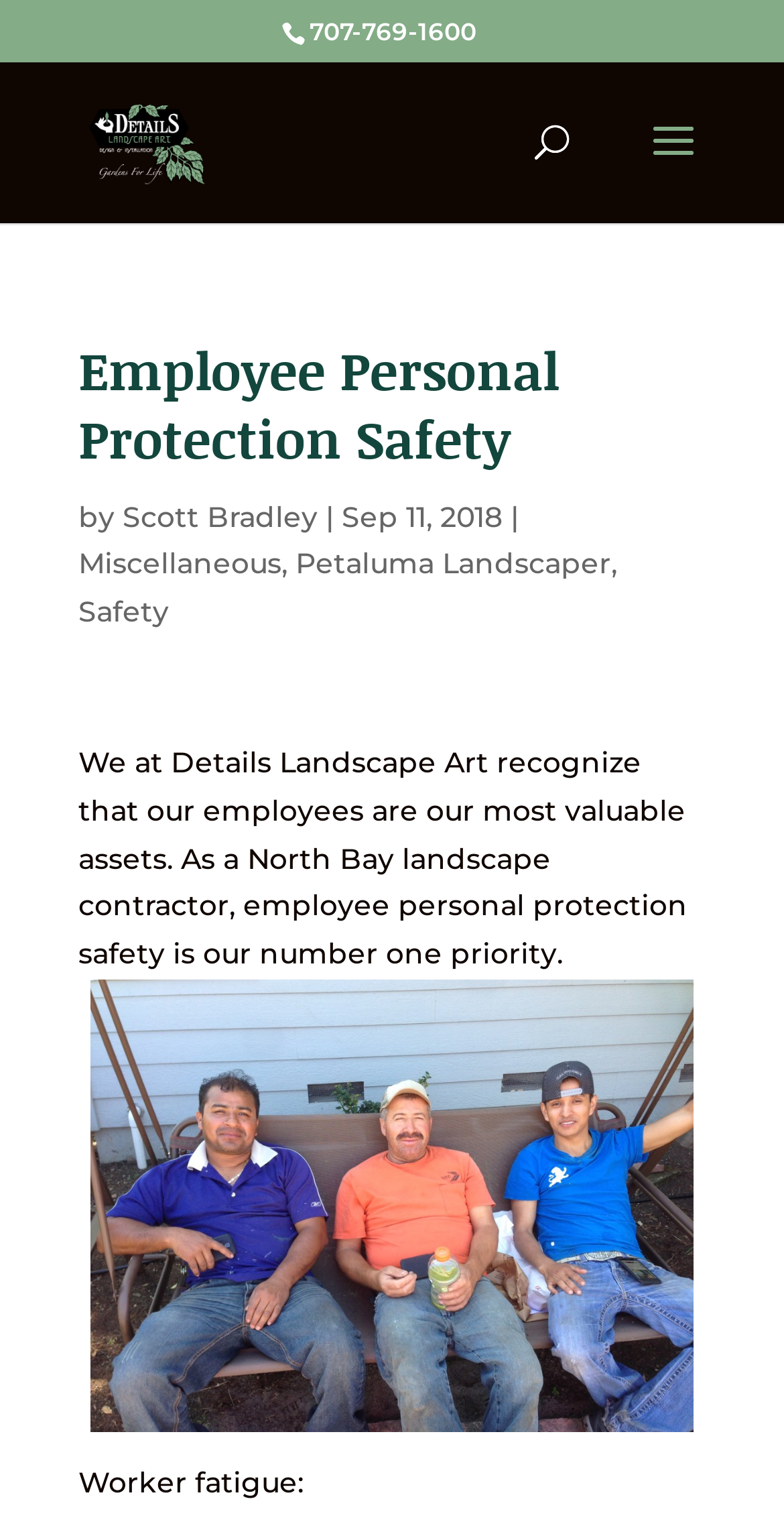What is the company's top priority?
Using the visual information from the image, give a one-word or short-phrase answer.

Employee personal protection safety